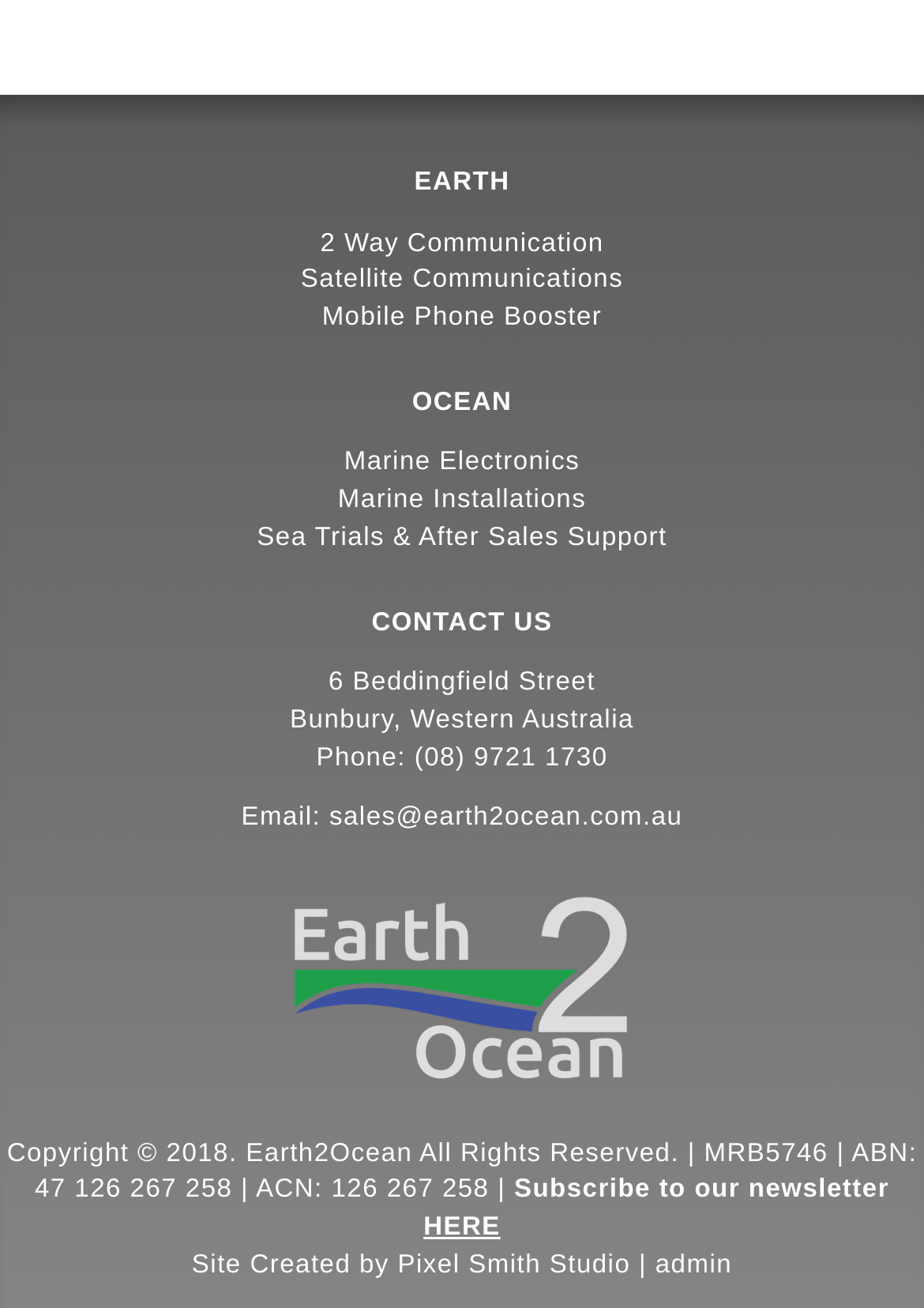Look at the image and answer the question in detail:
What is the company's phone number?

The company's phone number can be found in the contact information section, which is located at the bottom of the webpage. The phone number is listed as '(08) 9721 1730'.